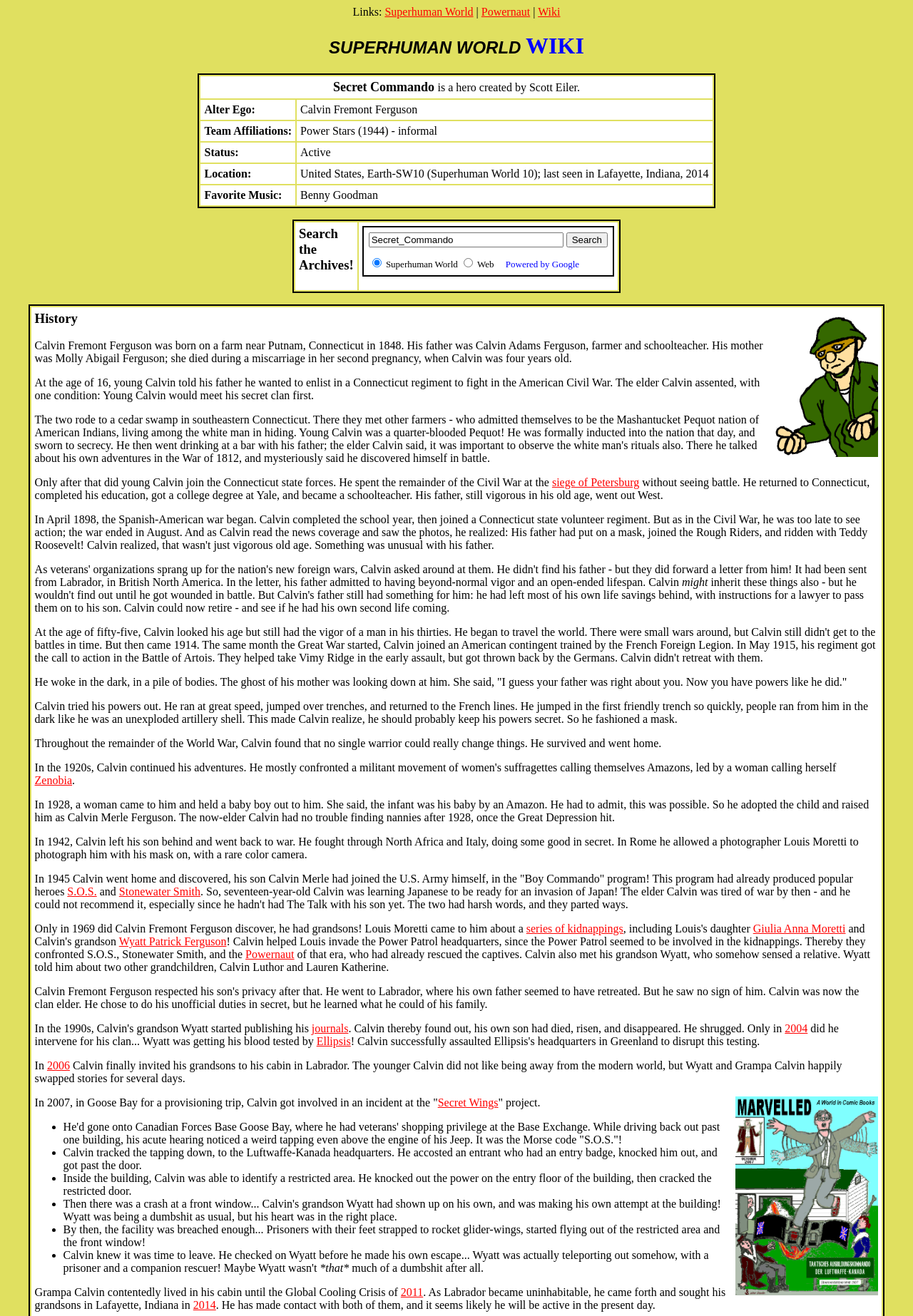Please identify the coordinates of the bounding box for the clickable region that will accomplish this instruction: "Explore the link to Zenobia".

[0.038, 0.588, 0.079, 0.598]